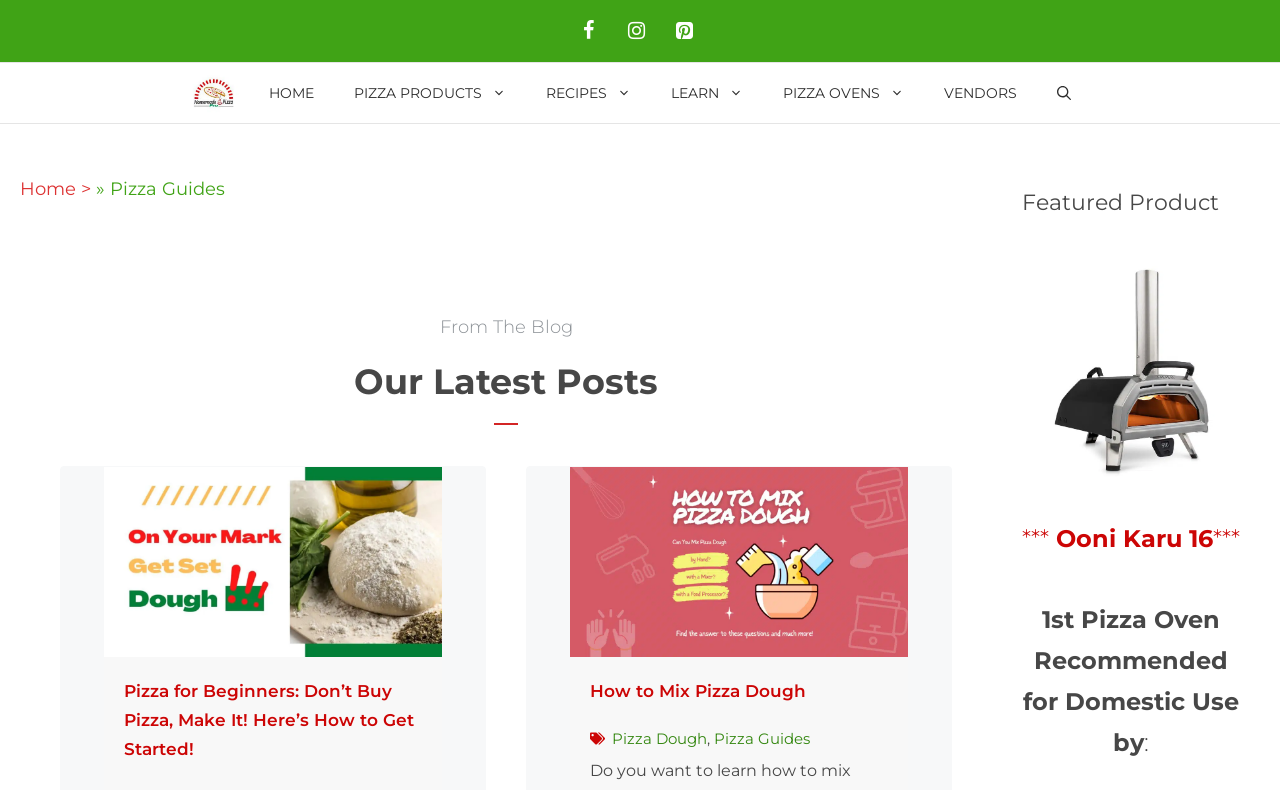What is the name of the pizza oven recommended for domestic use?
Could you please answer the question thoroughly and with as much detail as possible?

I found a section on the webpage with a heading '*** Ooni Karu 16***' and an image with the same name. This suggests that the Ooni Karu 16 is a pizza oven recommended for domestic use.